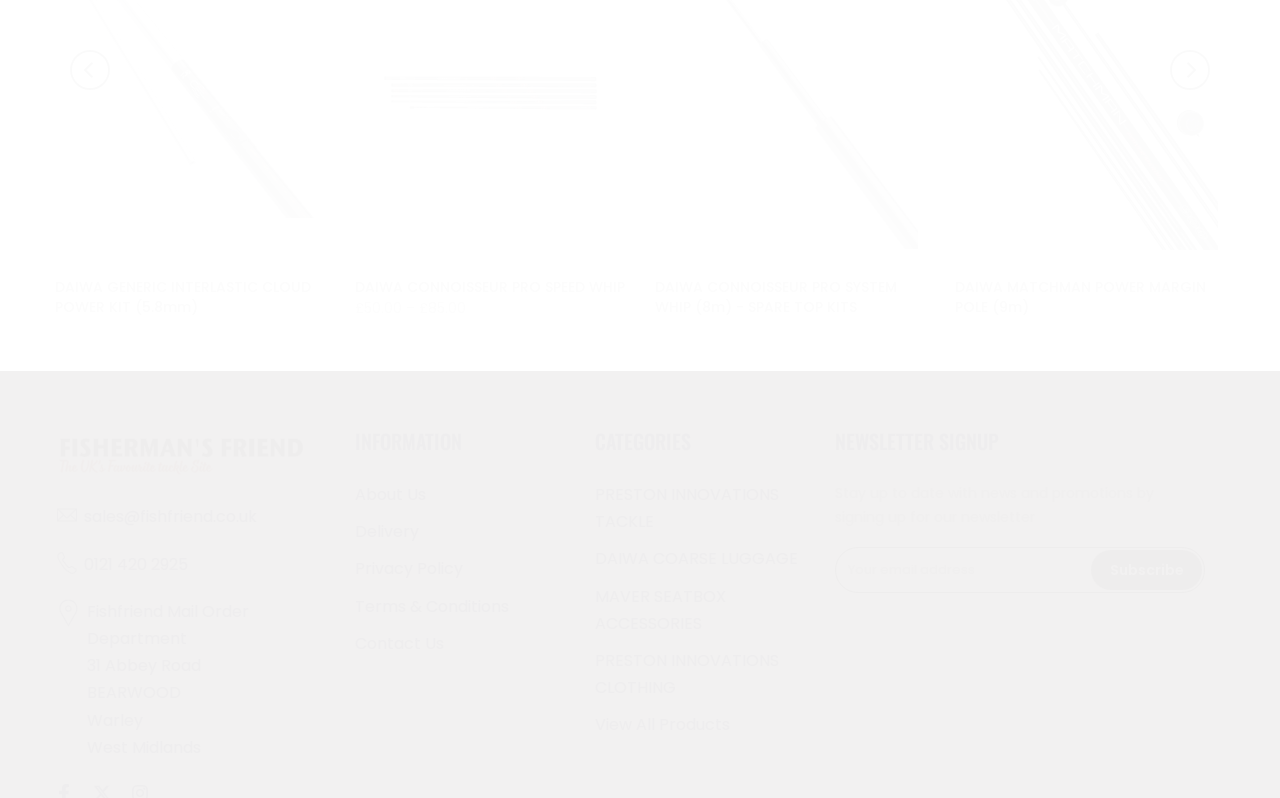What is the phone number of Fishfriend Mail Order Department?
Provide a fully detailed and comprehensive answer to the question.

I found the phone number of Fishfriend Mail Order Department by looking at the StaticText element that contains the phone number, which is 0121 420 2925.